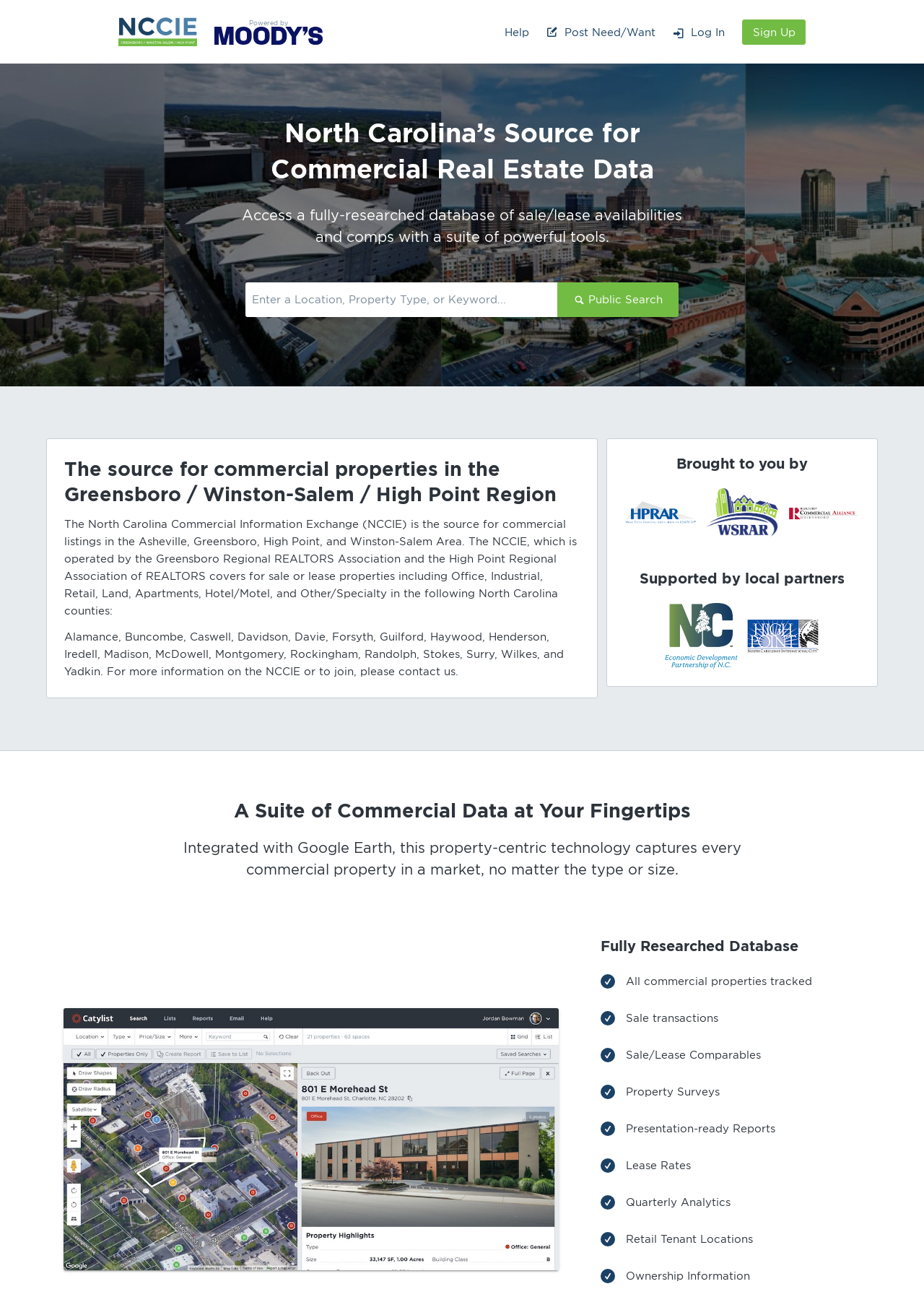Locate and provide the bounding box coordinates for the HTML element that matches this description: "Careers".

None